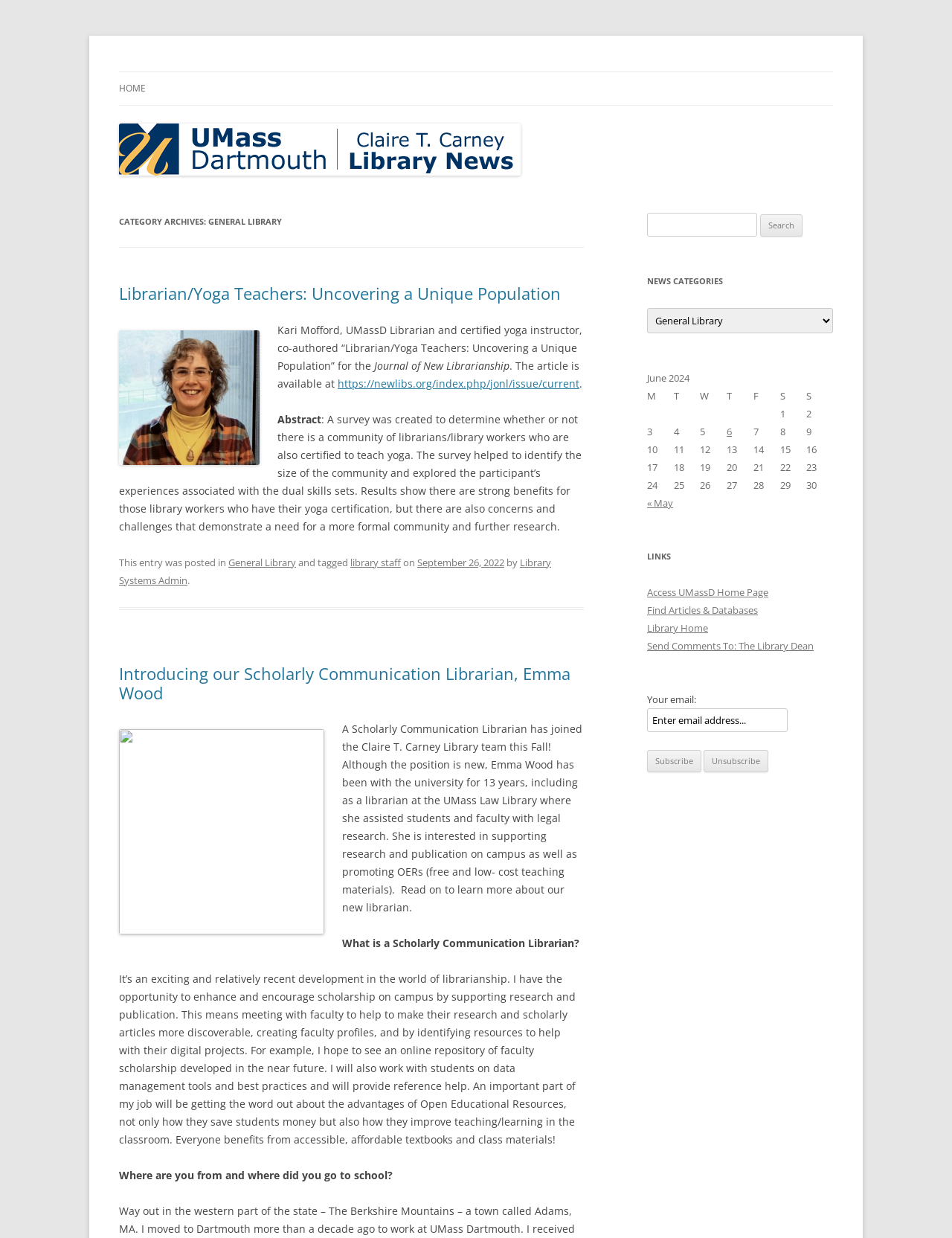Show the bounding box coordinates for the element that needs to be clicked to execute the following instruction: "Learn more about Scholarly Communication Librarian". Provide the coordinates in the form of four float numbers between 0 and 1, i.e., [left, top, right, bottom].

[0.125, 0.535, 0.599, 0.569]